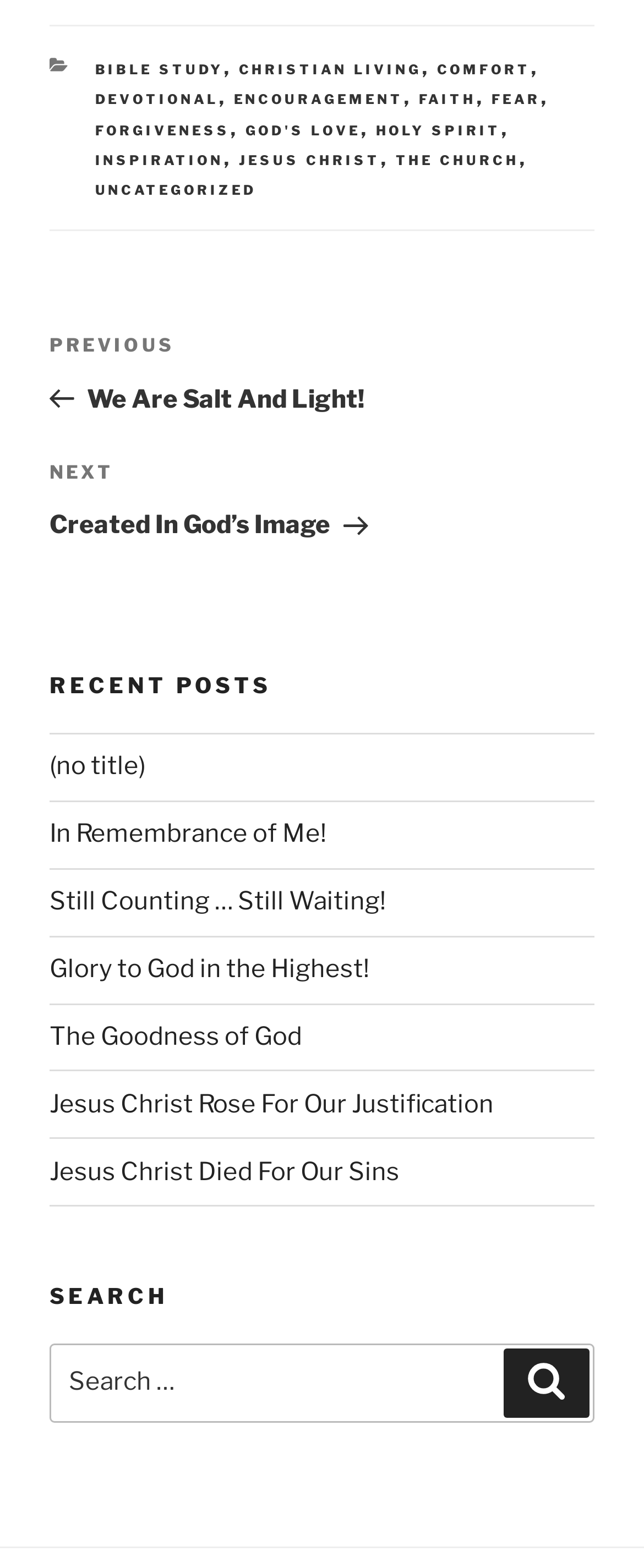Determine the bounding box coordinates for the region that must be clicked to execute the following instruction: "Click on JESUS CHRIST".

[0.371, 0.097, 0.591, 0.107]